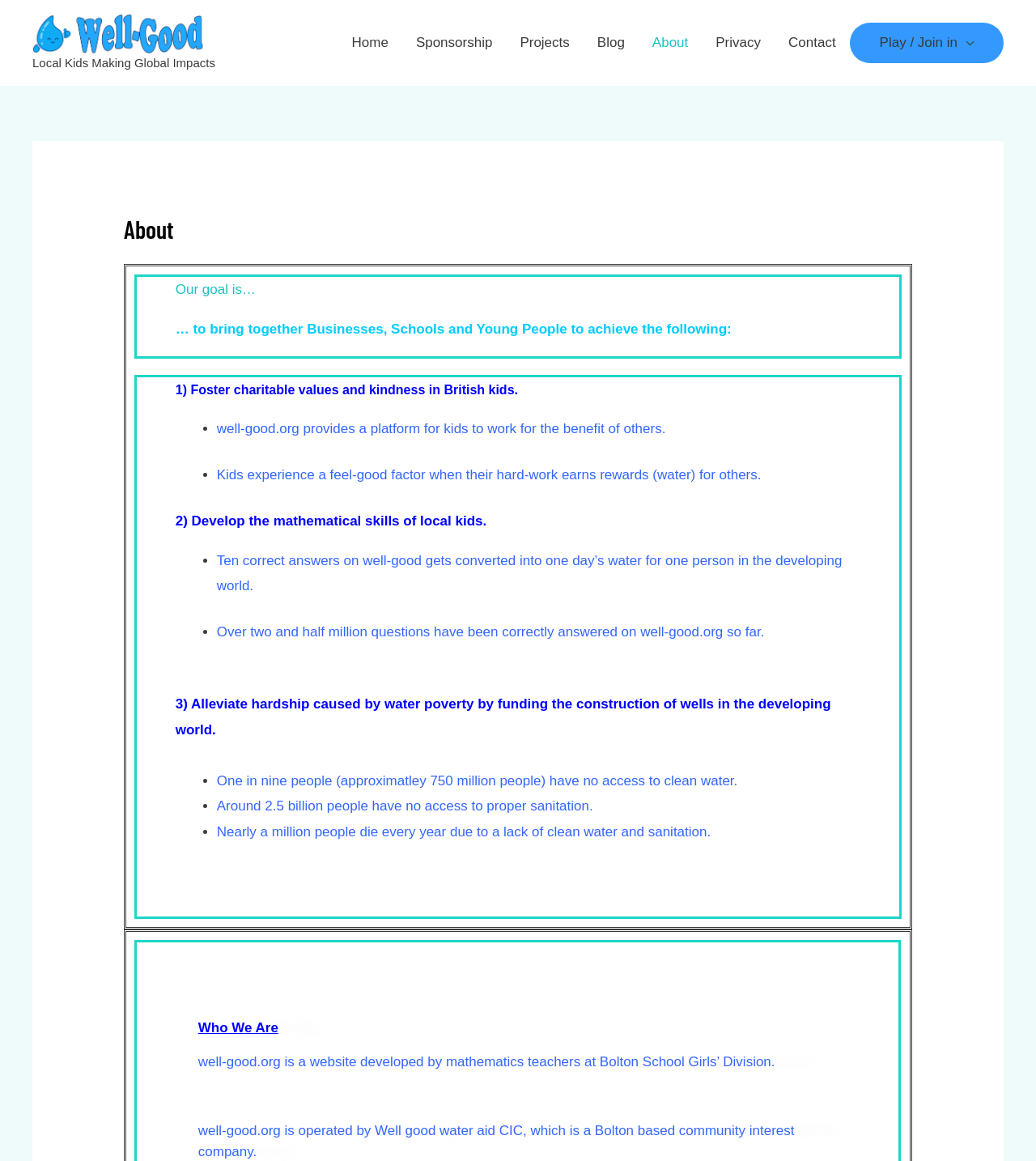Locate the bounding box coordinates of the element's region that should be clicked to carry out the following instruction: "Click on the 'Play / Join in' link". The coordinates need to be four float numbers between 0 and 1, i.e., [left, top, right, bottom].

[0.836, 0.02, 0.953, 0.054]